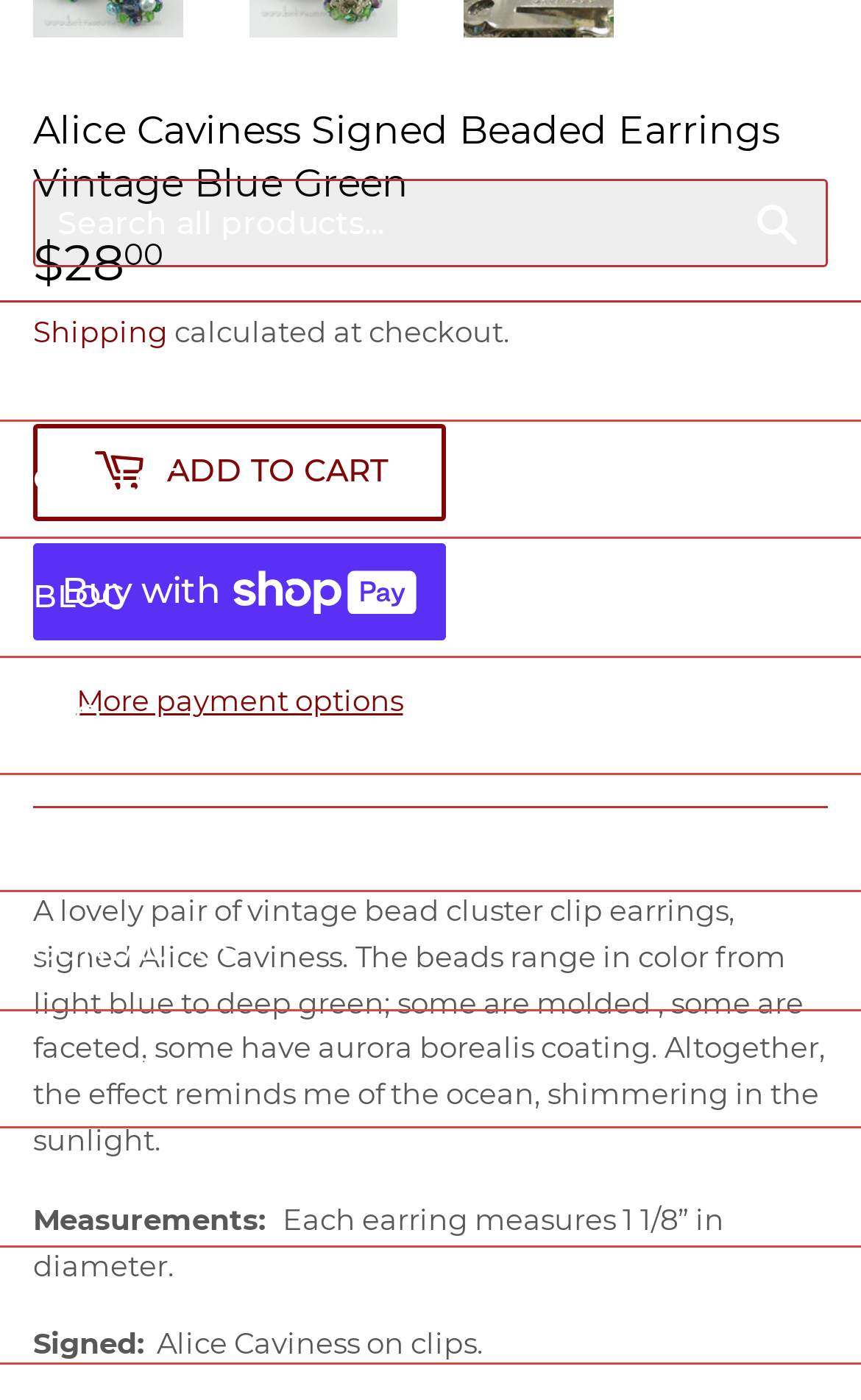Please locate the bounding box coordinates of the element that should be clicked to complete the given instruction: "Go to HOME page".

[0.0, 0.217, 1.0, 0.299]